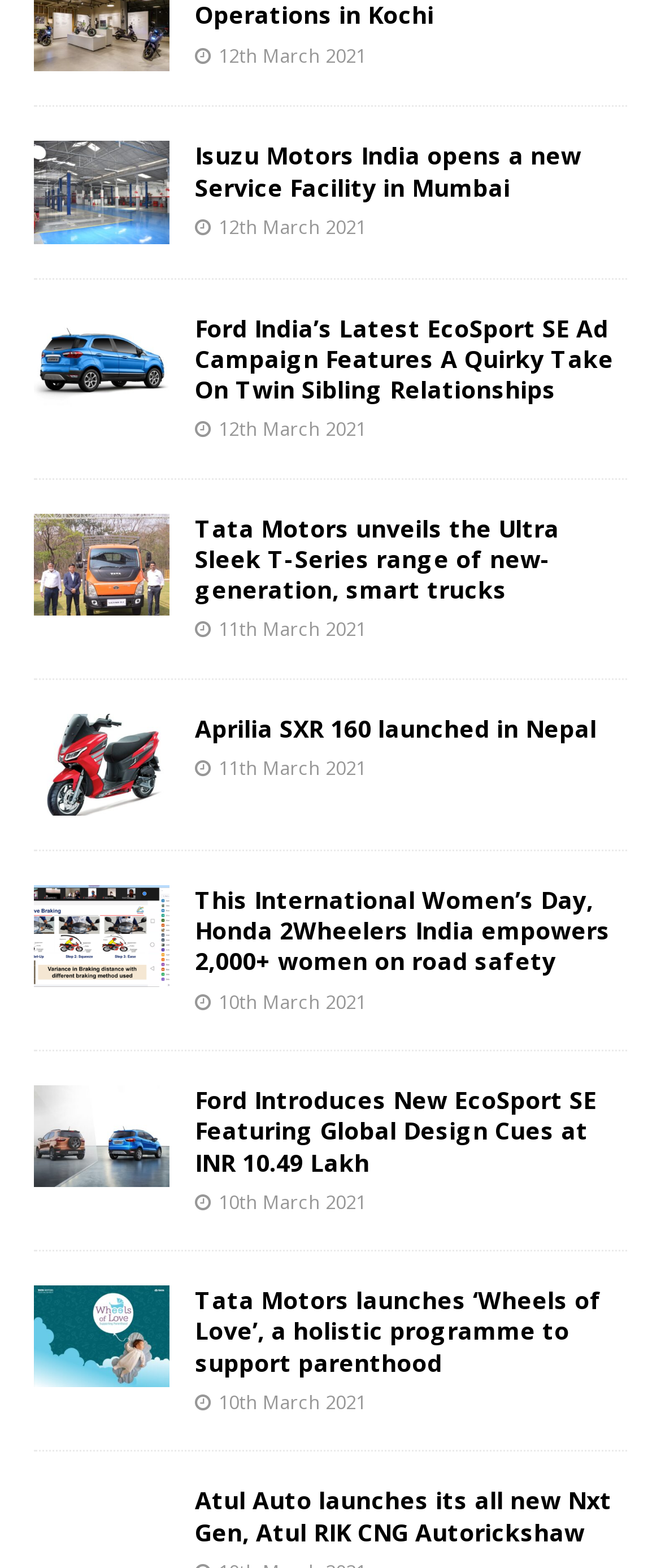Reply to the question with a brief word or phrase: What is the topic of the news article with the longest title?

International Women’s Day